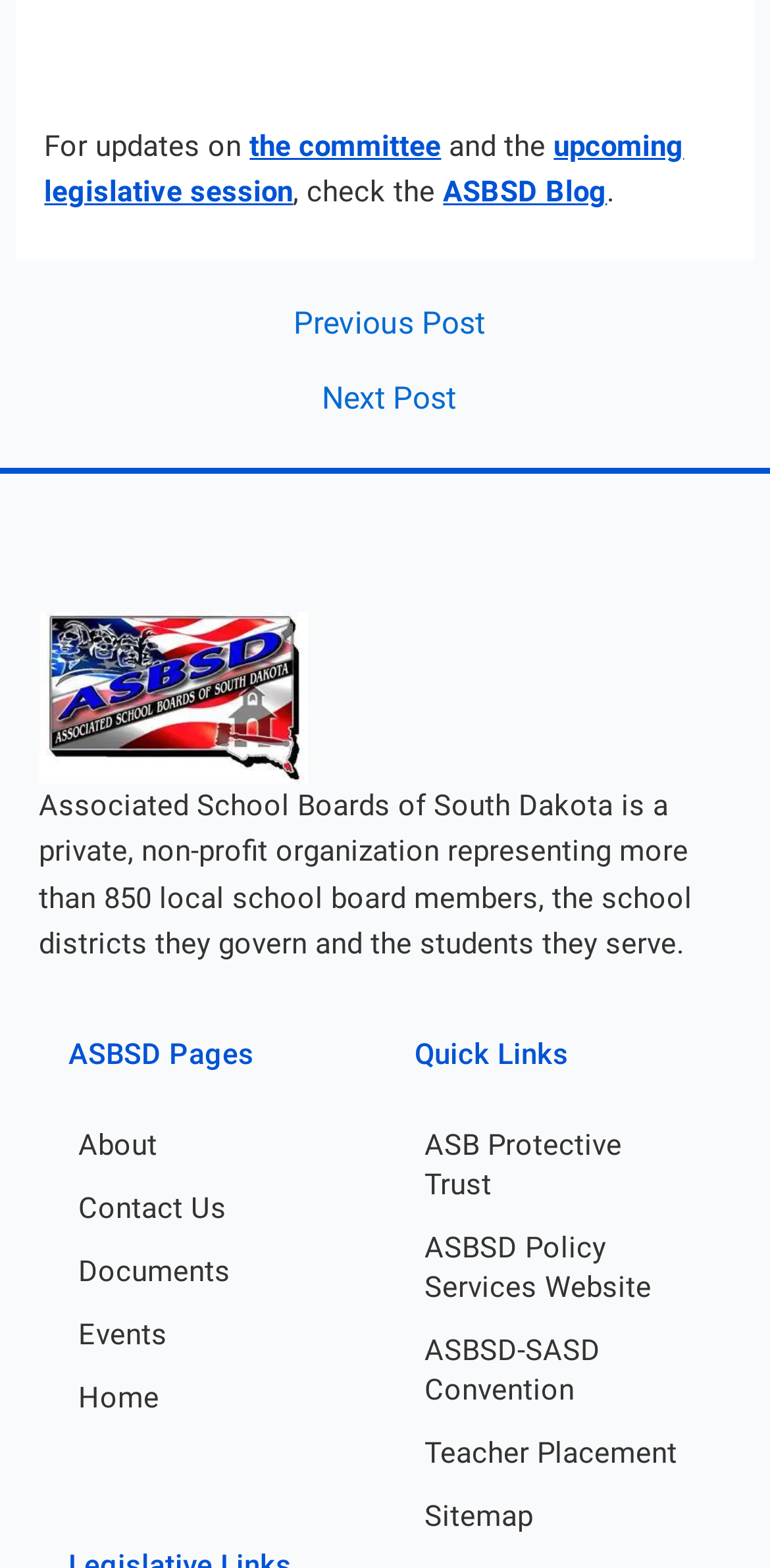What is the name of the blog mentioned on this webpage?
Answer the question with just one word or phrase using the image.

ASBSD Blog